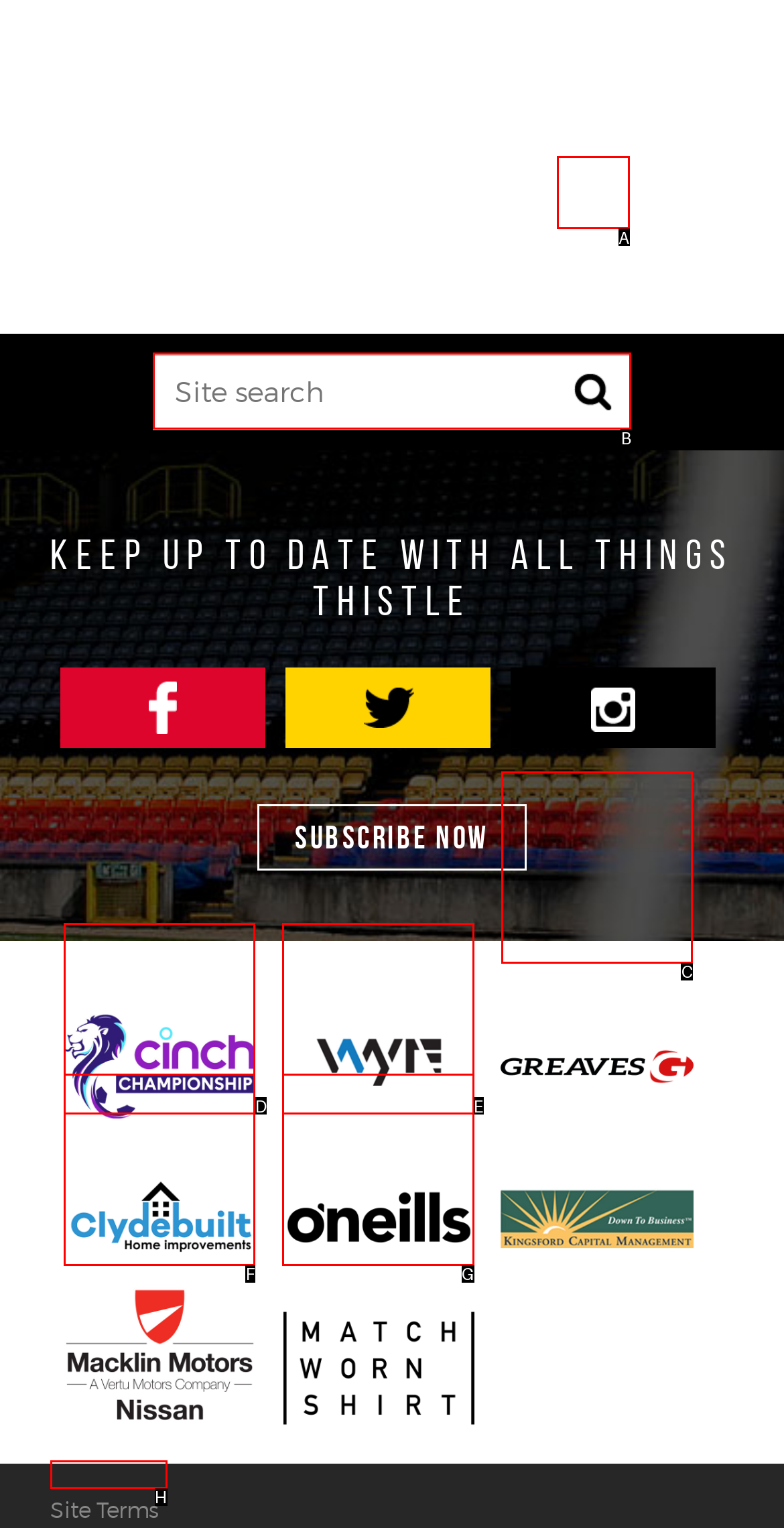For the given instruction: search for something, determine which boxed UI element should be clicked. Answer with the letter of the corresponding option directly.

B